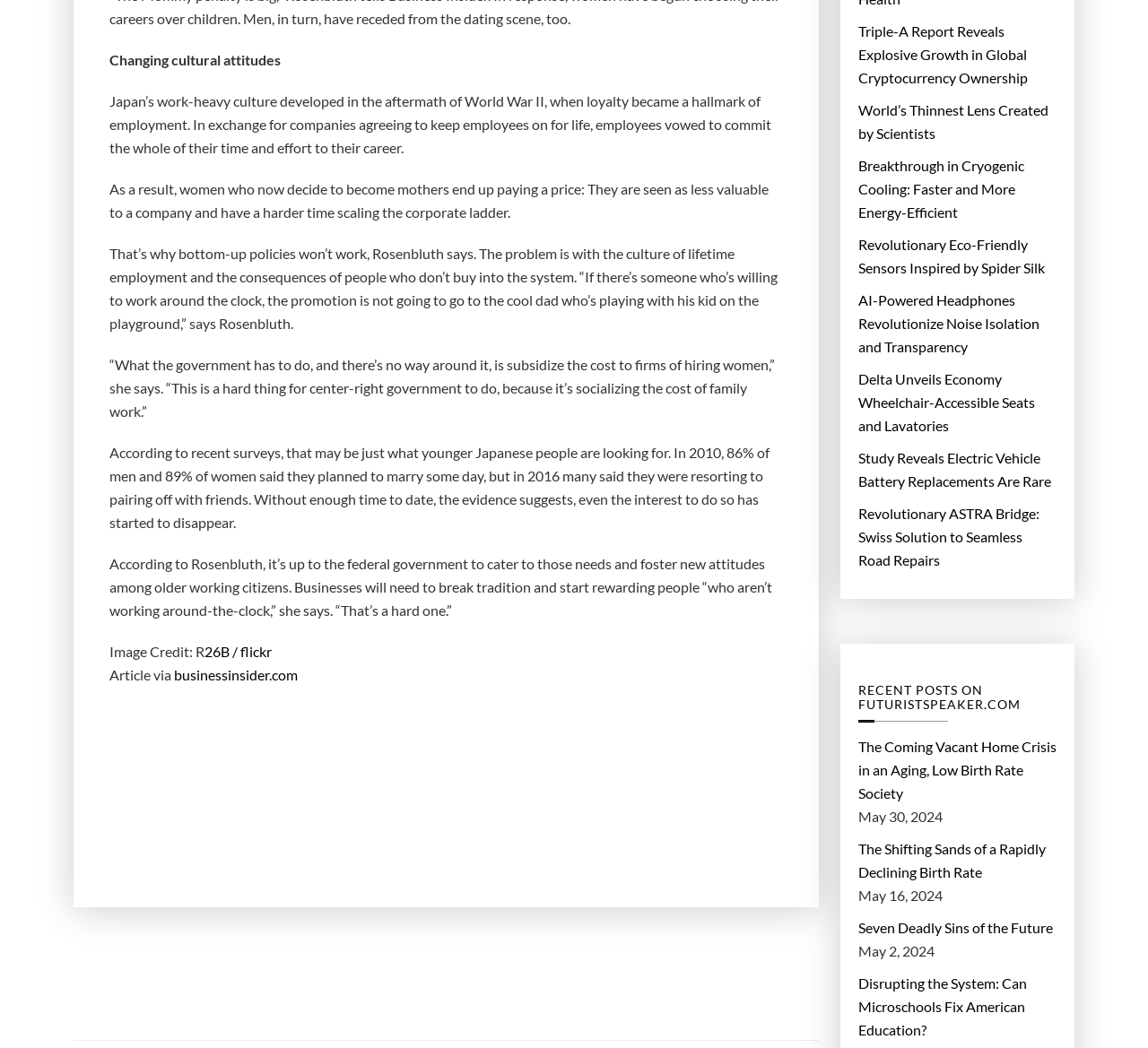What is the purpose of the 'RSS RECENT POSTS ON FUTURISTSPEAKER.COM' section?
Please use the image to provide an in-depth answer to the question.

The 'RSS RECENT POSTS ON FUTURISTSPEAKER.COM' section is a heading element that contains a link element with the text 'RSS' and an image element with the text 'RSS'. This suggests that the purpose of this section is to provide links to RSS feeds for recent posts on the FuturistSpeaker.com website.